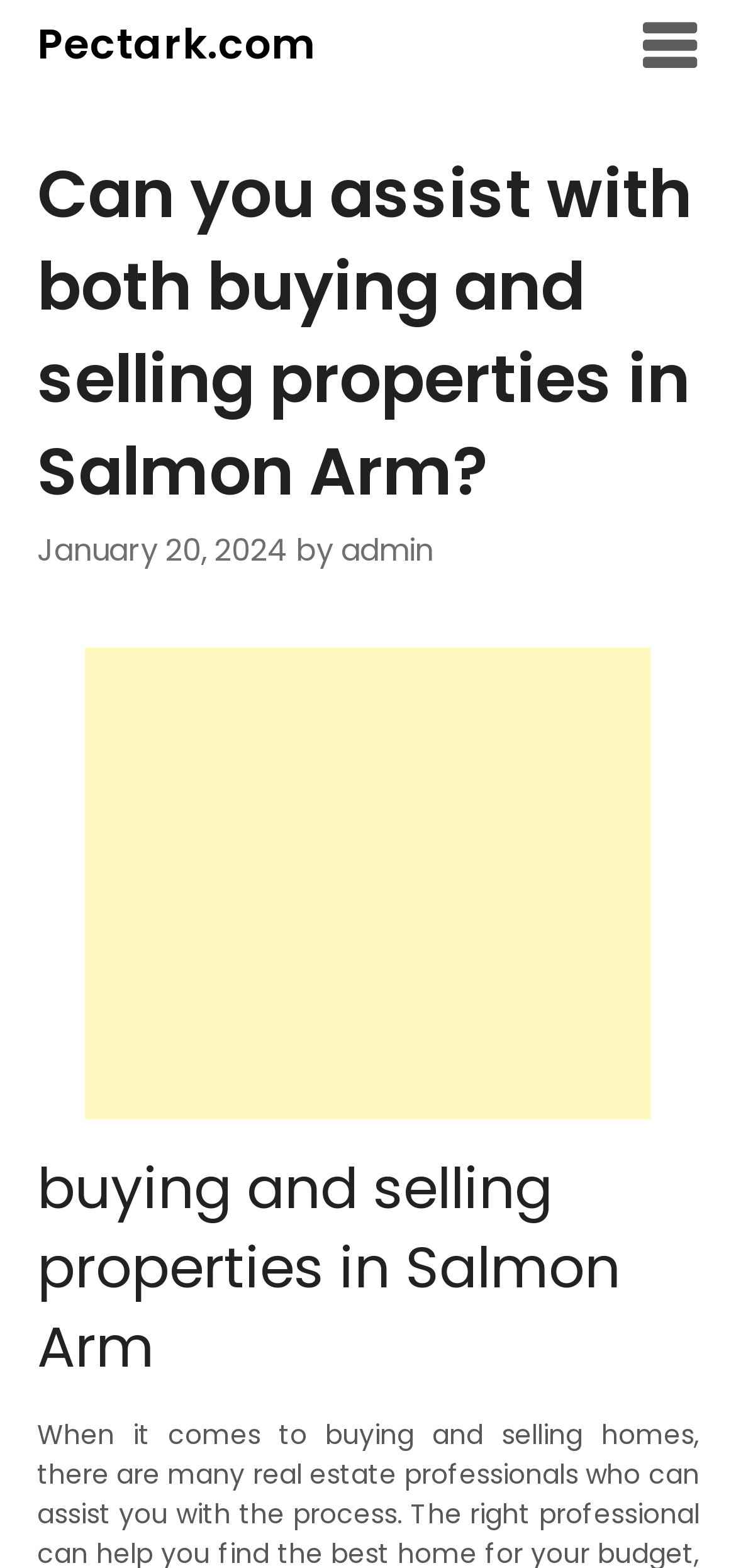What is the purpose of the real estate professionals?
Using the screenshot, give a one-word or short phrase answer.

assist with buying and selling homes